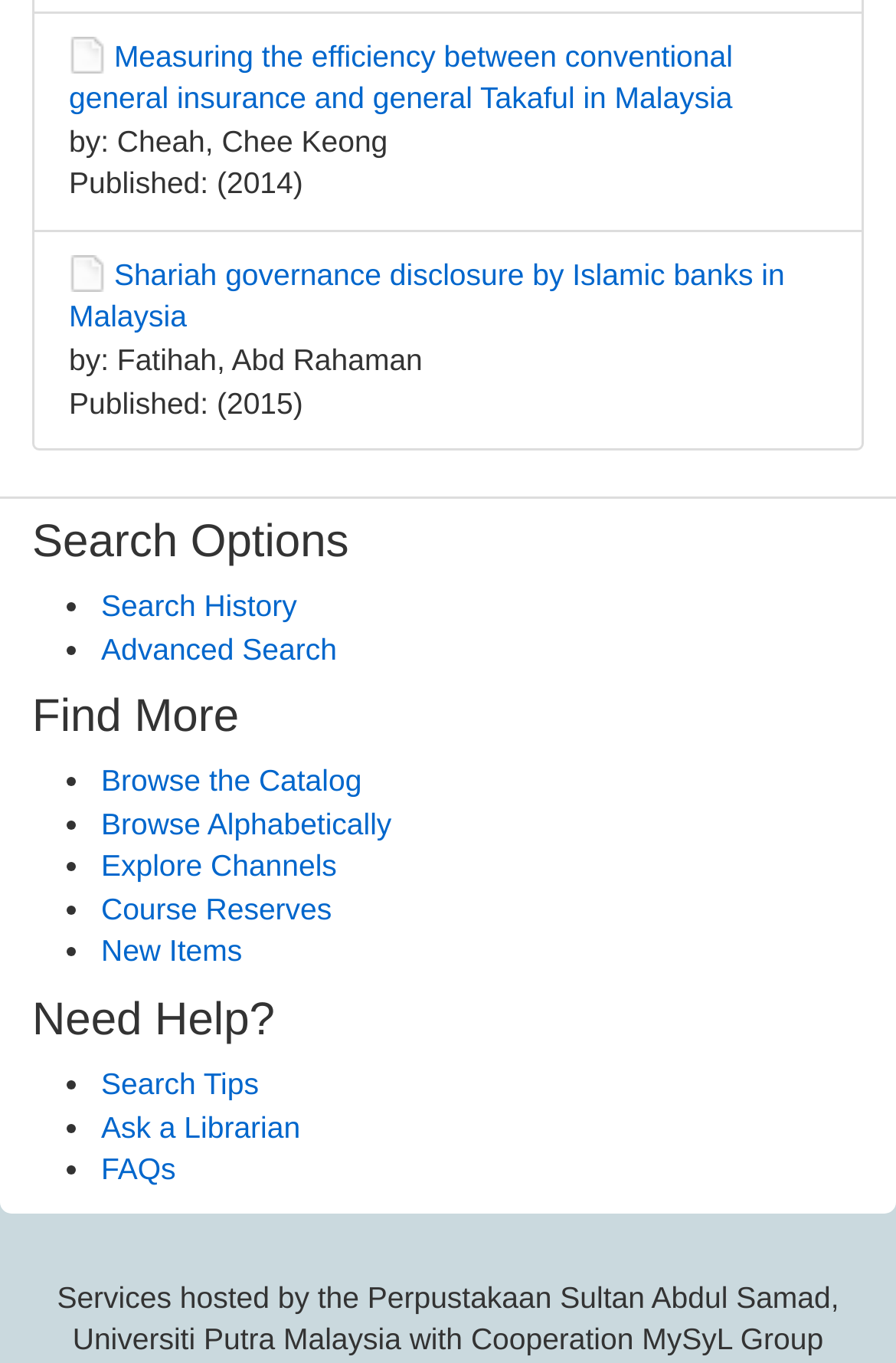Identify the bounding box coordinates for the UI element described as: "Ask a Librarian".

[0.113, 0.814, 0.335, 0.839]